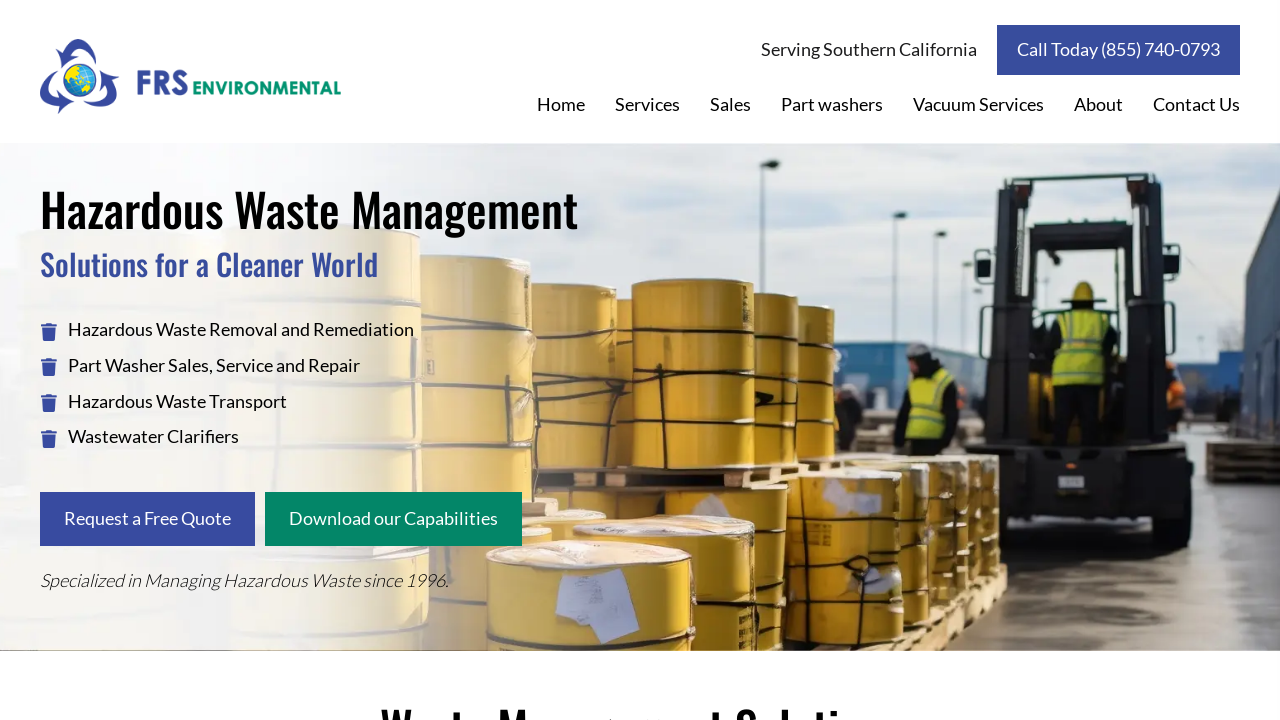Show the bounding box coordinates of the region that should be clicked to follow the instruction: "Click on the FRS Environmental logo."

[0.031, 0.054, 0.266, 0.158]